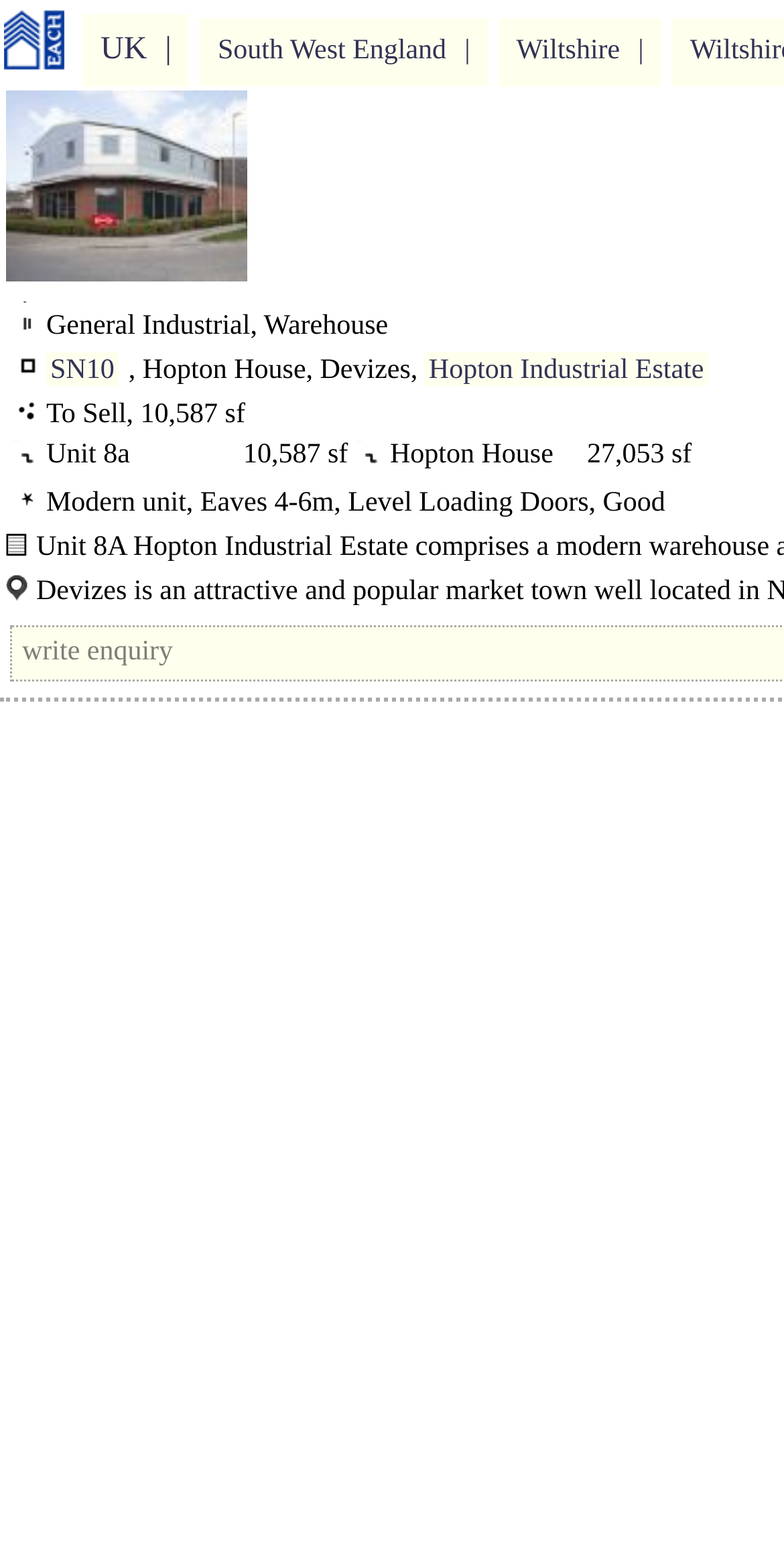Given the content of the image, can you provide a detailed answer to the question?
What is the size of the unit for sale?

The text 'To Sell, 10,587 sf' on the webpage indicates that the unit being sold has a size of 10,587 square feet.